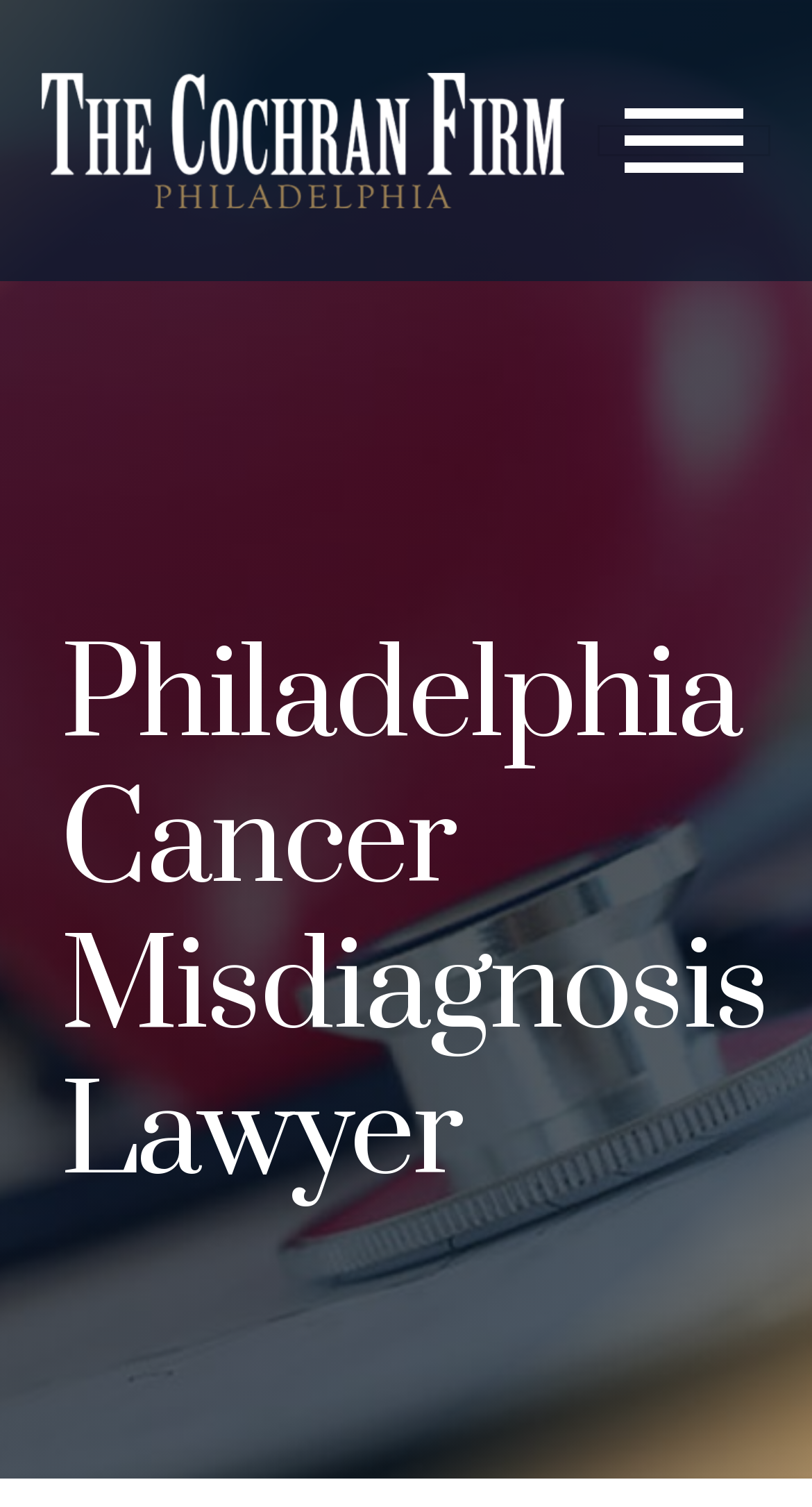Kindly determine the bounding box coordinates for the area that needs to be clicked to execute this instruction: "View weekly giveaways".

None